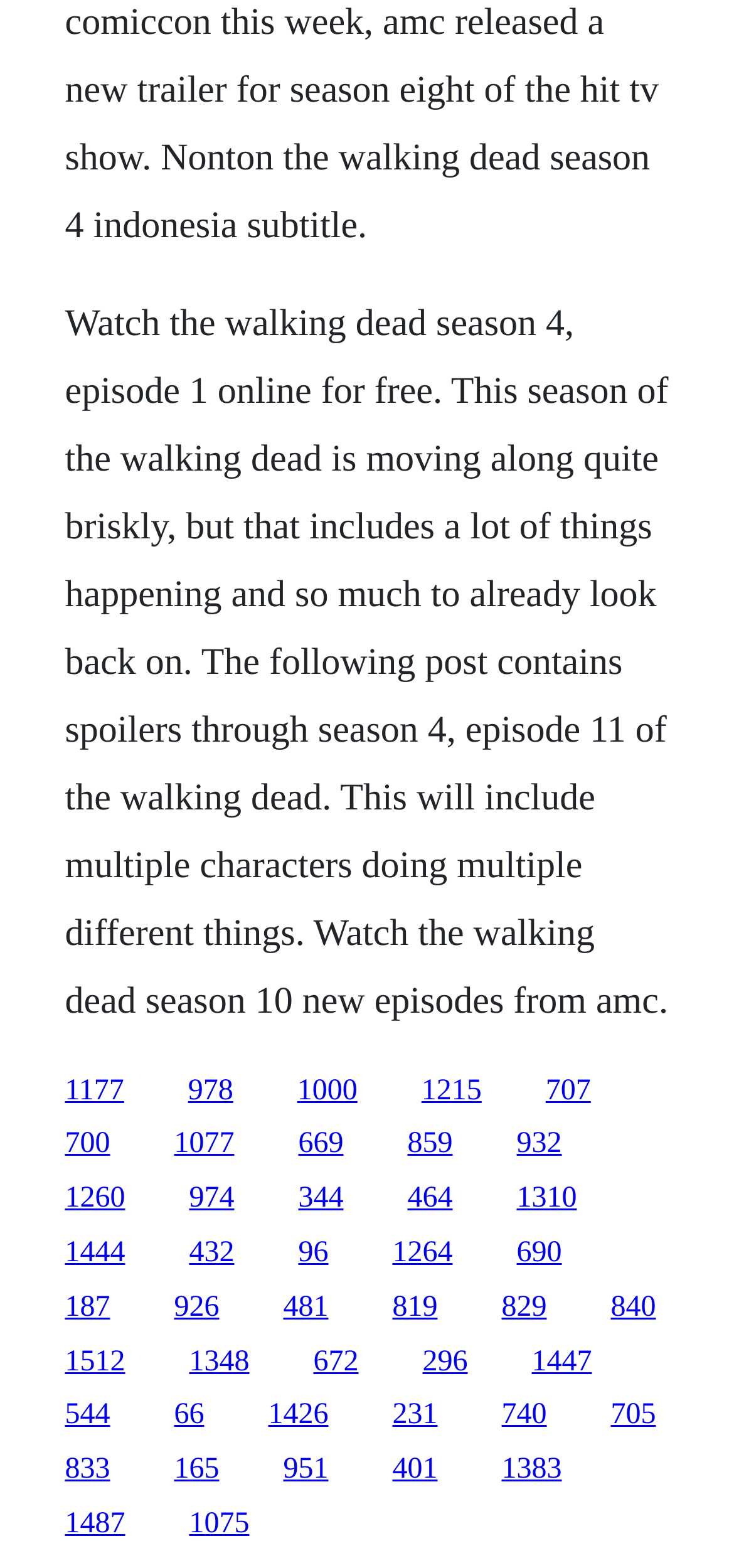Please answer the following question using a single word or phrase: 
What is the bounding box coordinate of the first link?

[0.088, 0.685, 0.169, 0.705]